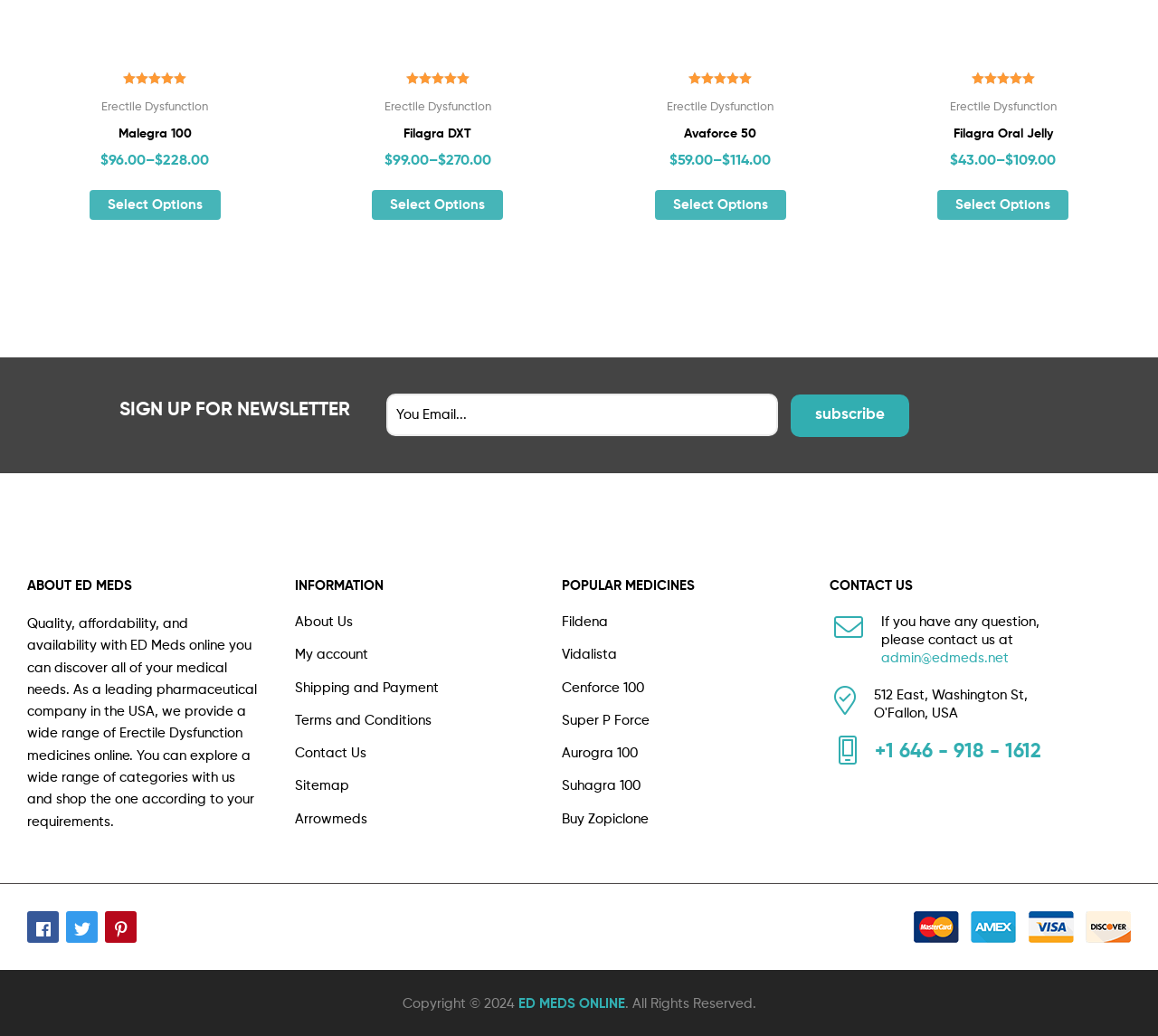Determine the bounding box coordinates of the clickable region to follow the instruction: "Subscribe to the newsletter".

[0.683, 0.381, 0.785, 0.422]